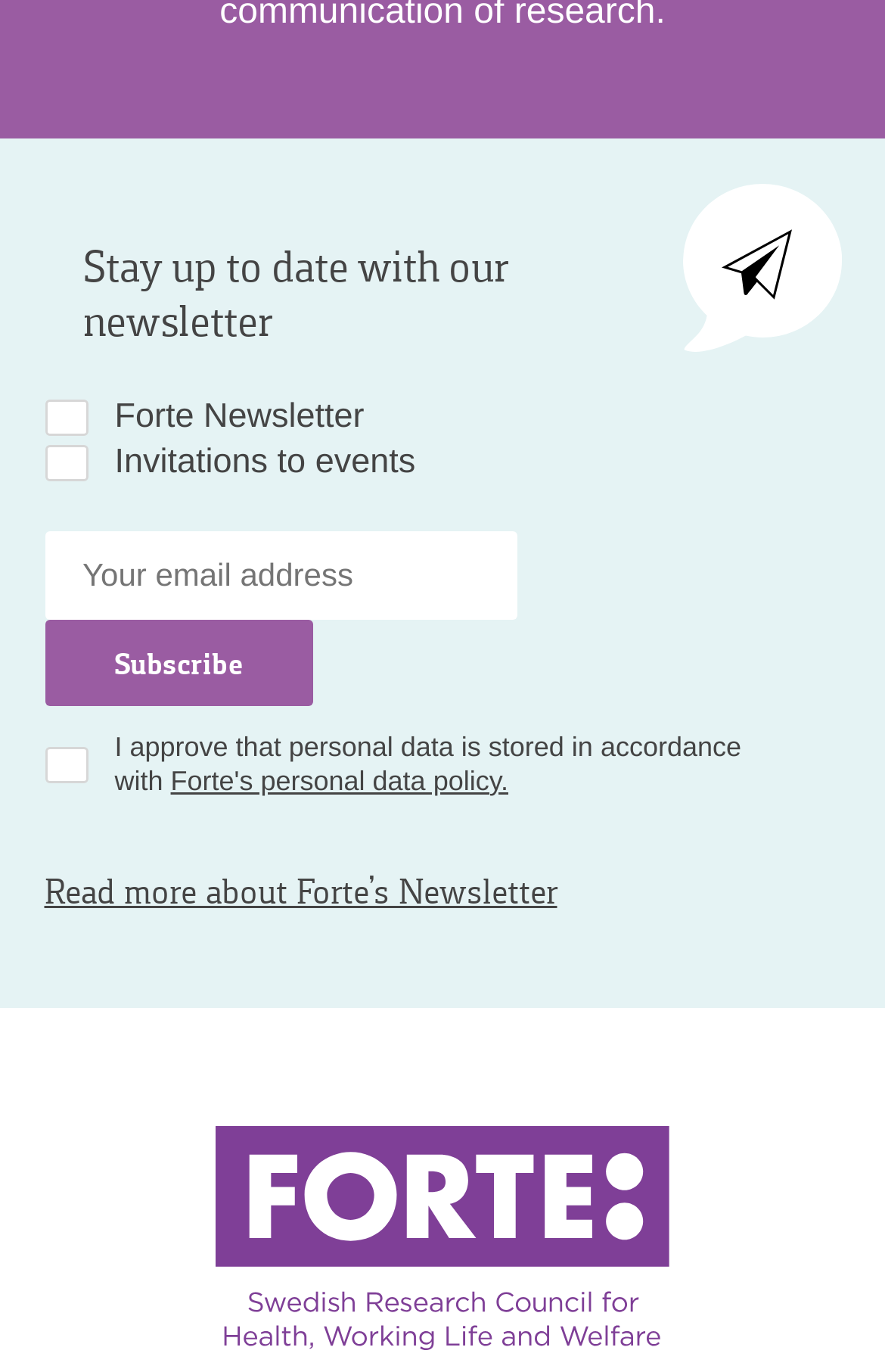Bounding box coordinates are specified in the format (top-left x, top-left y, bottom-right x, bottom-right y). All values are floating point numbers bounded between 0 and 1. Please provide the bounding box coordinate of the region this sentence describes: Forte's personal data policy.

[0.193, 0.557, 0.574, 0.581]